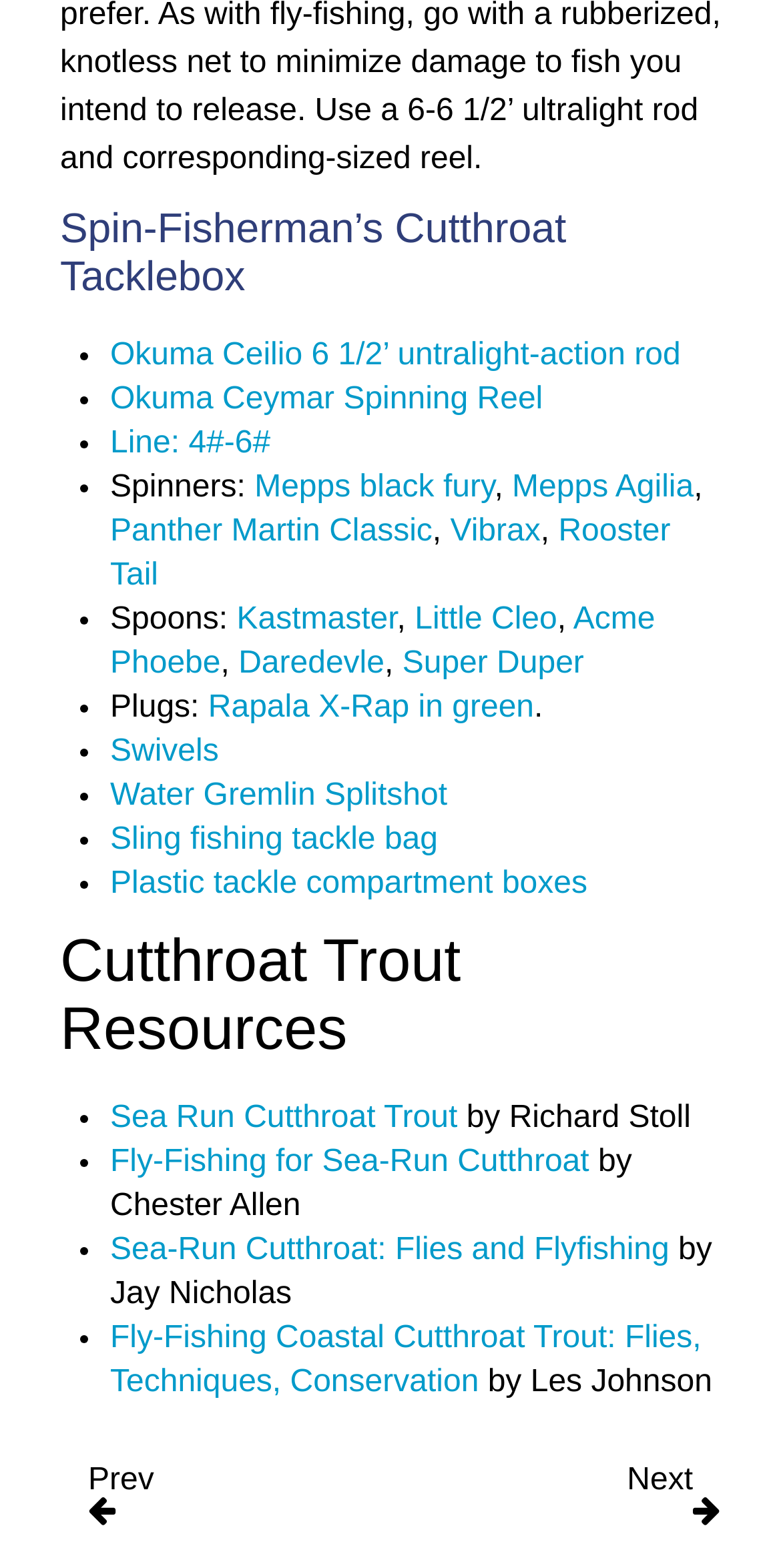What is the name of the tacklebox?
Using the visual information from the image, give a one-word or short-phrase answer.

Spin-Fisherman’s Cutthroat Tacklebox